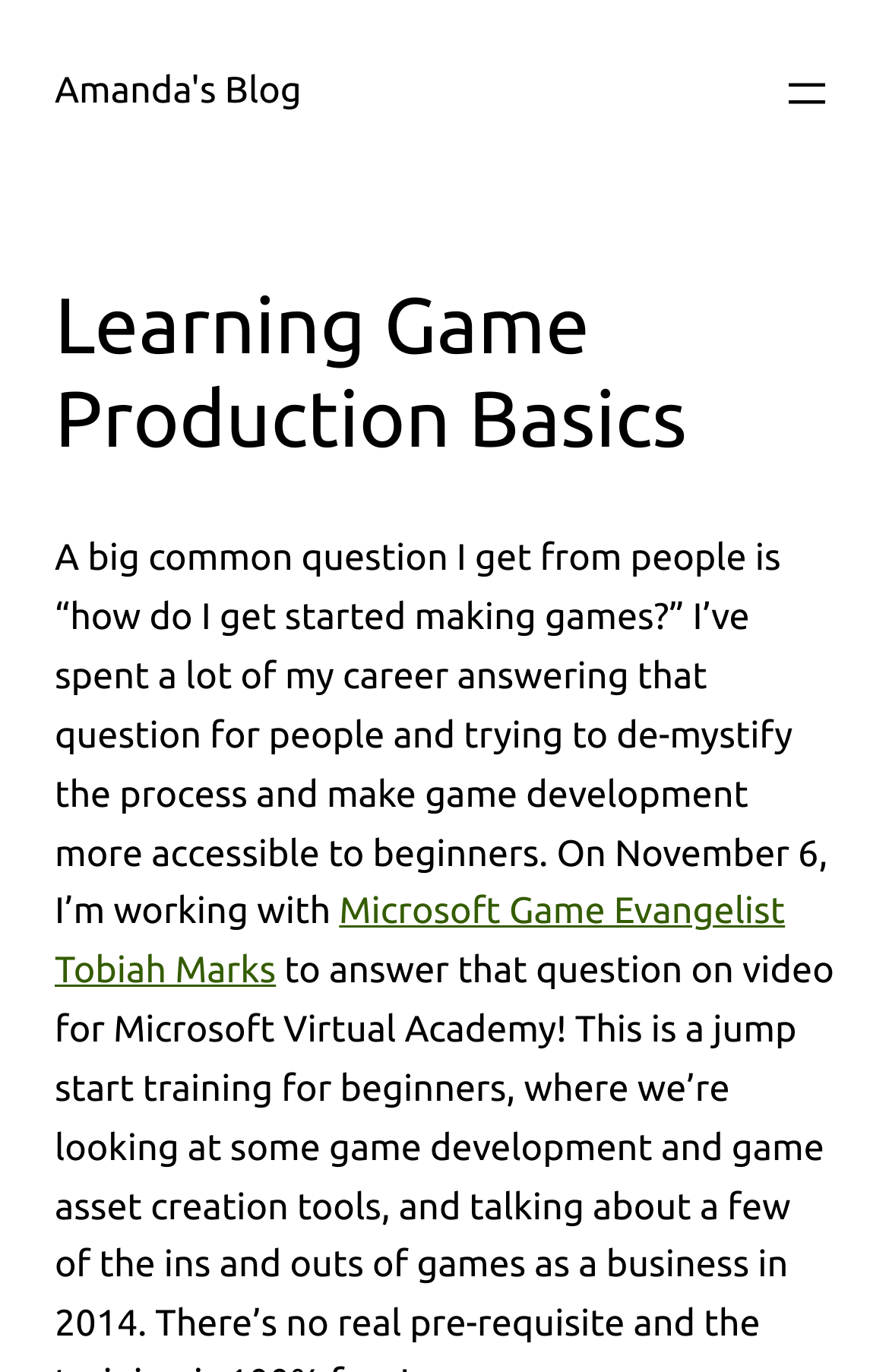Given the description aria-label="Open menu", predict the bounding box coordinates of the UI element. Ensure the coordinates are in the format (top-left x, top-left y, bottom-right x, bottom-right y) and all values are between 0 and 1.

[0.877, 0.048, 0.938, 0.088]